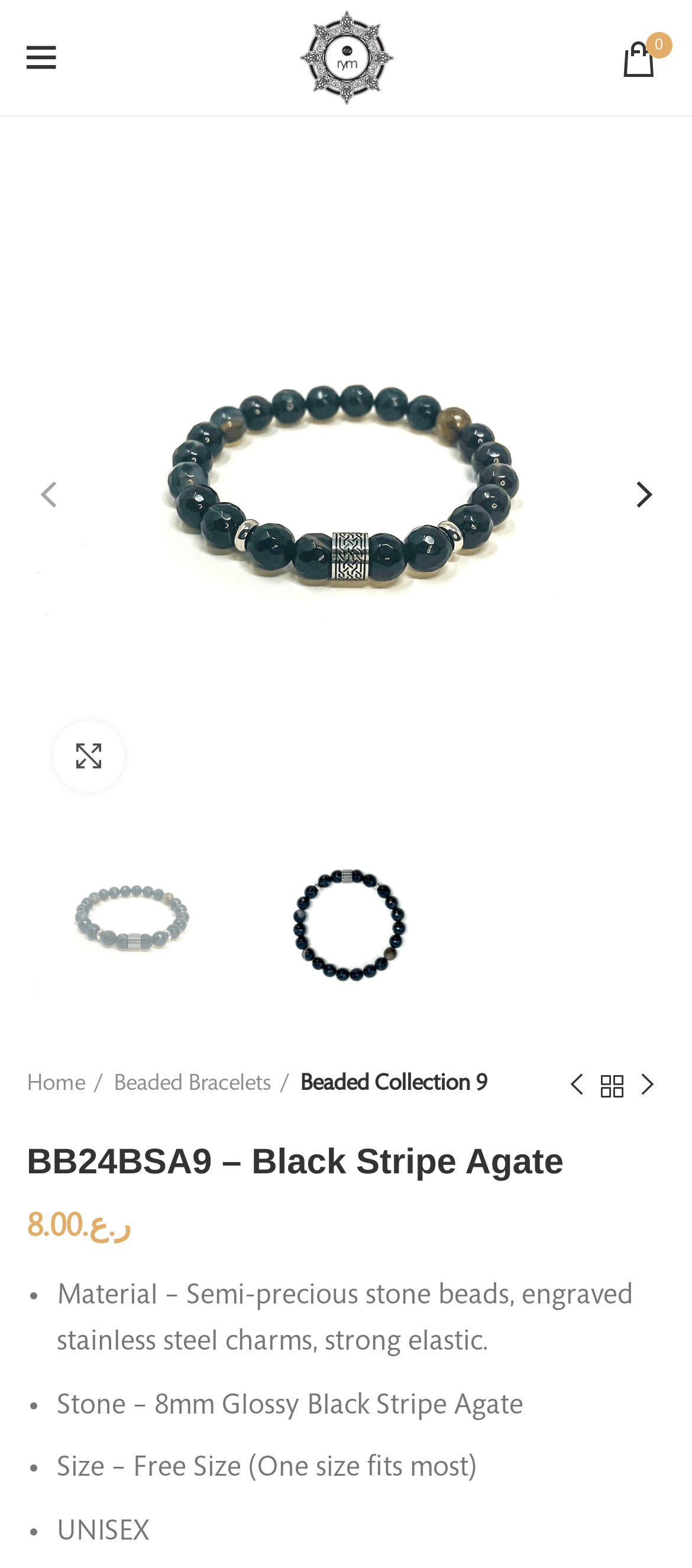Determine the bounding box coordinates of the clickable area required to perform the following instruction: "go back". The coordinates should be represented as four float numbers between 0 and 1: [left, top, right, bottom].

None